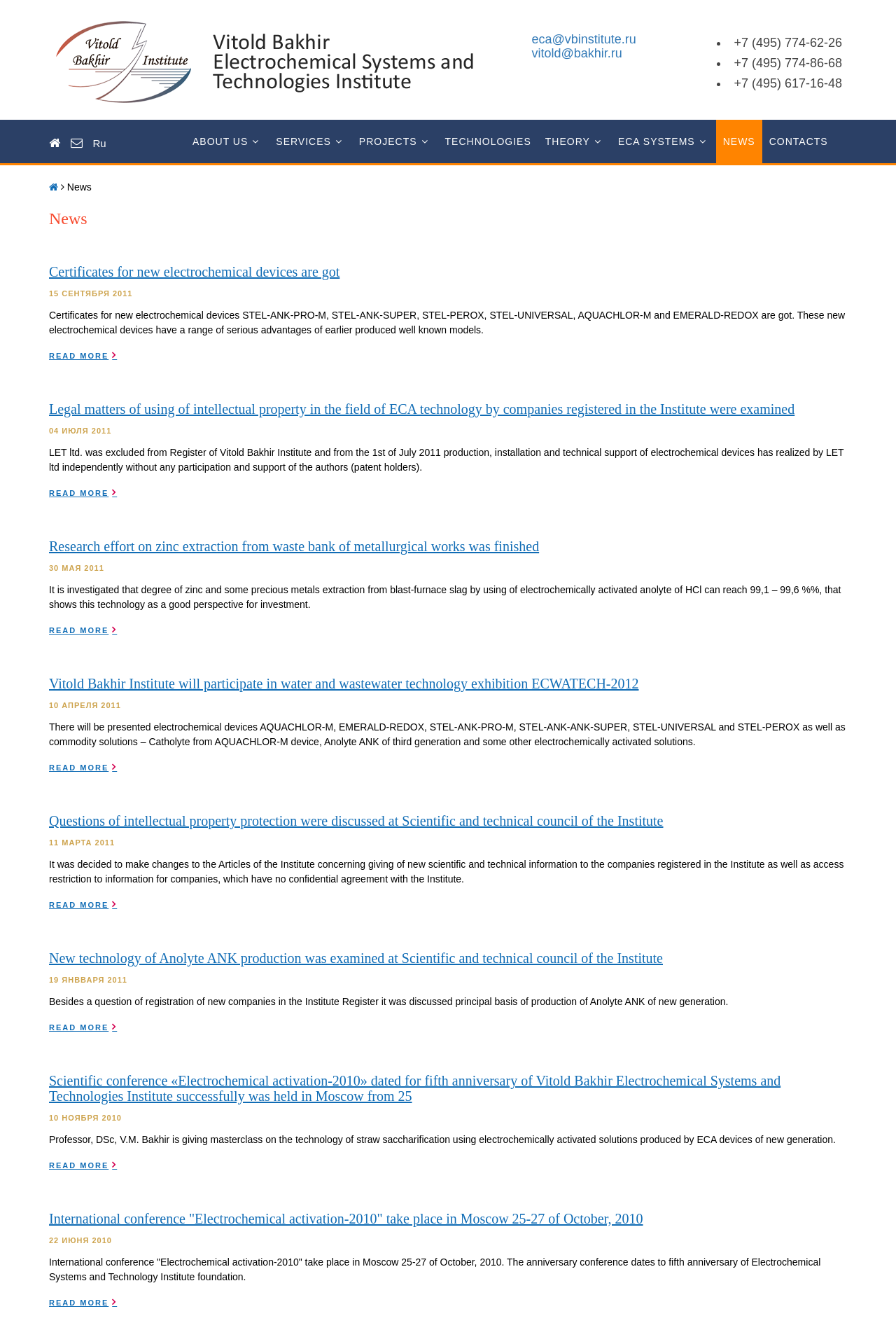Identify the bounding box coordinates of the HTML element based on this description: "News".

[0.799, 0.091, 0.851, 0.123]